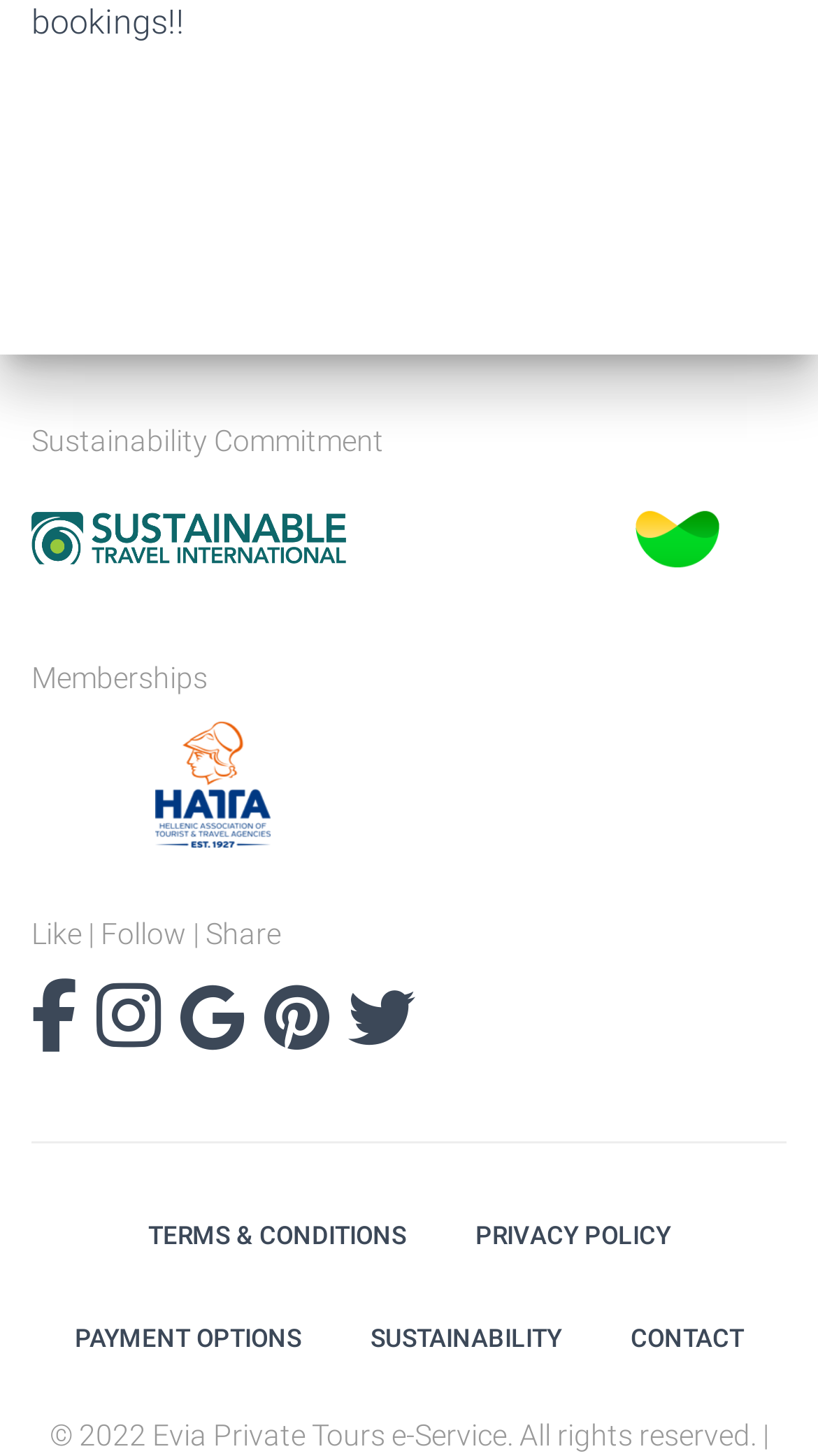What is the orientation of the separator?
Kindly answer the question with as much detail as you can.

The separator element has an orientation of 'horizontal', indicating that it is a horizontal separator, likely used to separate the main content from the footer.